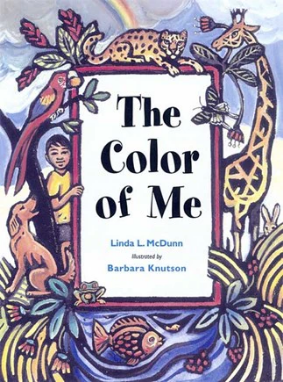Create an extensive and detailed description of the image.

The image showcases the vibrant cover of "The Color of Me," a children's book authored by Linda L. McDunn and illustrated by Barbara Knutson. The illustration features a young boy joyfully peering out from behind a large, colorful frame adorned with enchanting motifs of animals and nature, including a giraffe, a leopard, and various whimsical elements. The title, prominently displayed in bold lettering, invites readers to explore themes of identity and self-discovery, while the playful design captures the imagination and highlights the artistry of the illustrations. The book caters to young audiences, offering a rich visual experience alongside its engaging narrative.